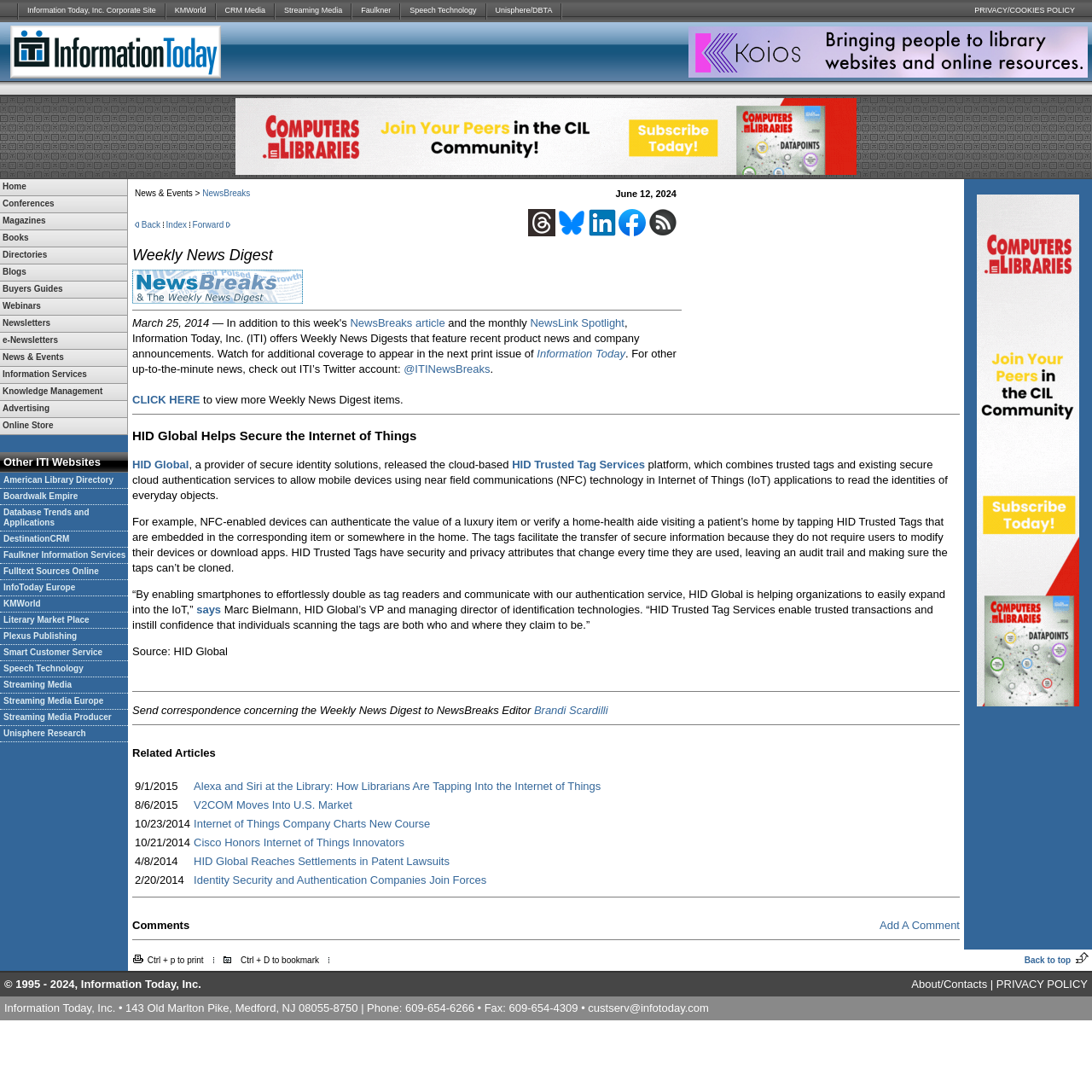Give an extensive and precise description of the webpage.

The webpage is divided into several sections. At the top, there is a row of links to various websites, including Information Today, Inc. Corporate Site, KMWorld, CRM Media, Streaming Media, Faulkner, Speech Technology, and Unisphere/DBTA. Each link is separated by a small image.

Below this row, there are three advertisements, each taking up a significant portion of the page. The first advertisement is an iframe with a width of approximately 63% of the page, located near the top-left corner. The second advertisement is another iframe, located near the center of the page, with a width of approximately 77% of the page. The third advertisement is a link with an image, located near the bottom-left corner of the page.

The main content of the webpage is a long list of links, organized into several categories. The categories include Home, Conferences, Magazines, Books, Directories, Blogs, Buyers Guides, Webinars, Newsletters, e-Newsletters, News & Events, Information Services, Knowledge Management, Advertising, Online Store, and Other ITI Websites. Each category has several links, including American Library Directory, Boardwalk Empire, Database Trends and Applications, DestinationCRM, Faulkner Information Services, Fulltext Sources Online, InfoToday Europe, KMWorld, Literary Market Place, Plexus Publishing, Smart Customer Service, Speech Technology, Streaming Media, Streaming Media Europe, Streaming Media Producer, and Unisphere Research.